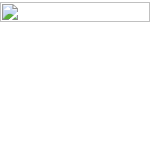Observe the image and answer the following question in detail: What is the purpose of the visual?

The caption states that the visual might serve as an illustrative accompaniment to an article that provides insights into planting and caring for Amaryllis, or it could be contrasting it with its authentic appearance, drawing readers into a deeper exploration of botany and horticulture, which suggests that the purpose of the visual is to entice readers into learning more about this beautiful flower.